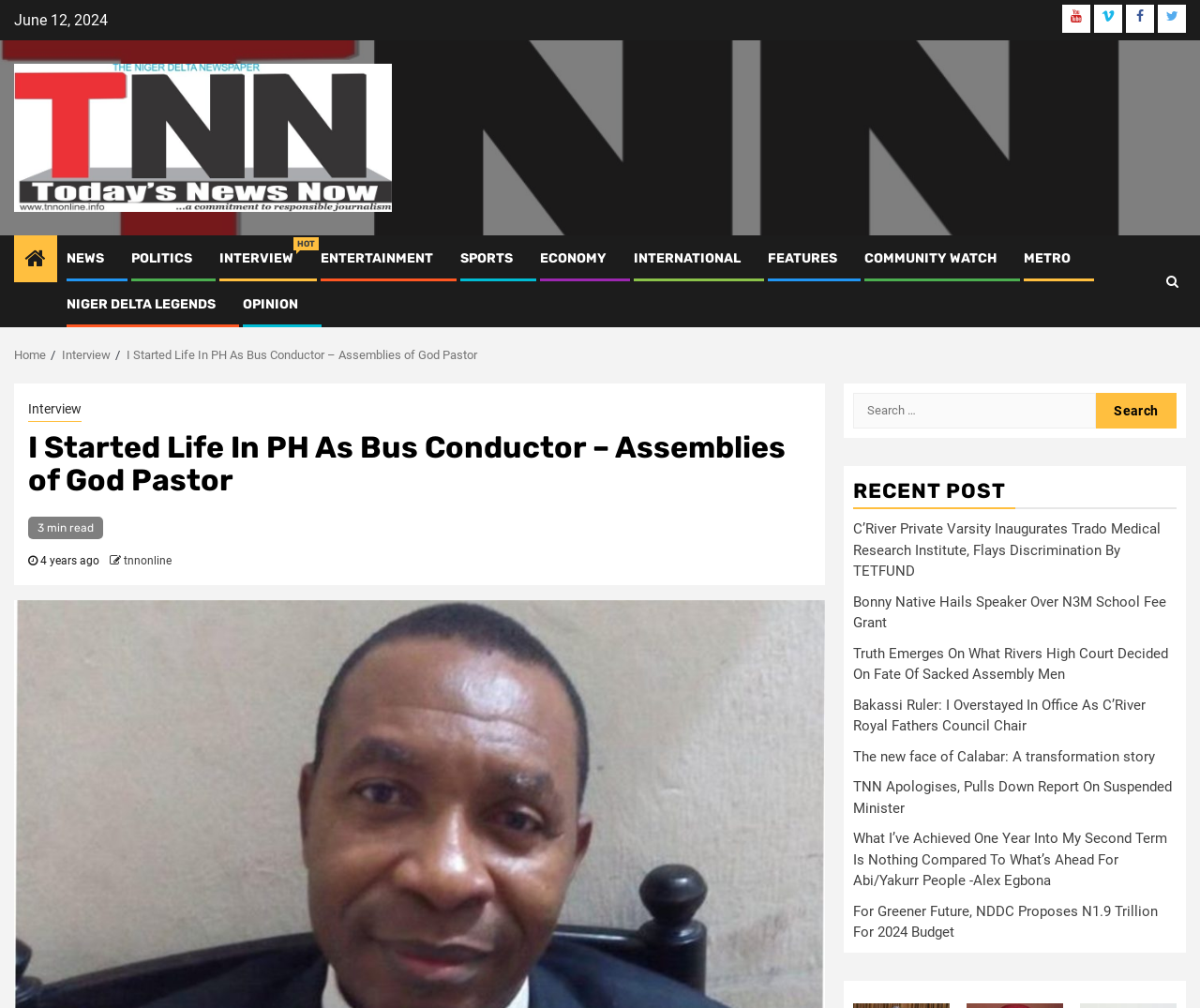Locate the bounding box coordinates of the element you need to click to accomplish the task described by this instruction: "Search for something".

[0.711, 0.39, 0.98, 0.425]